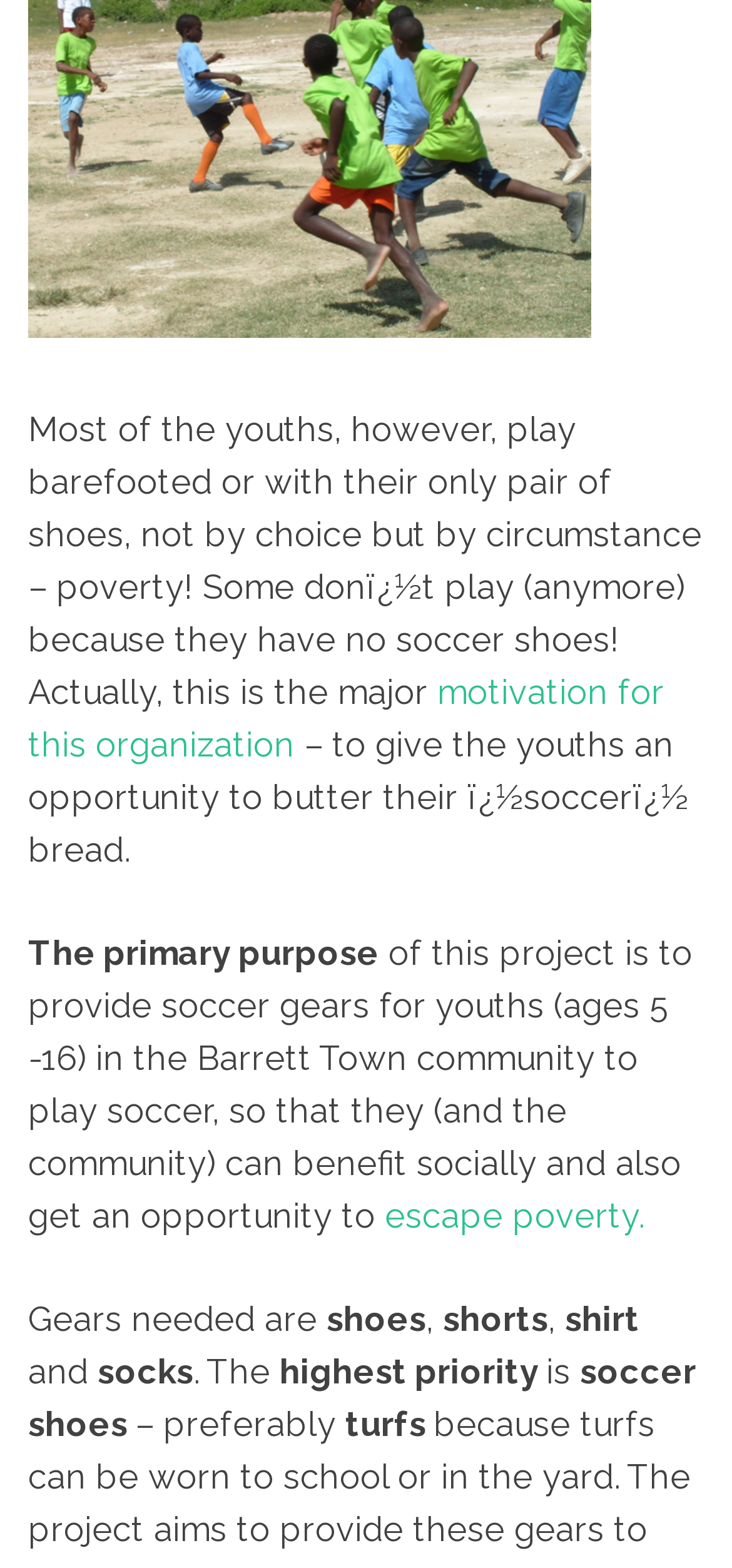Please provide a comprehensive response to the question below by analyzing the image: 
What is the primary purpose of this project?

The primary purpose of this project is to provide soccer gears for youths (ages 5 -16) in the Barrett Town community to play soccer, so that they (and the community) can benefit socially and also get an opportunity to escape poverty.